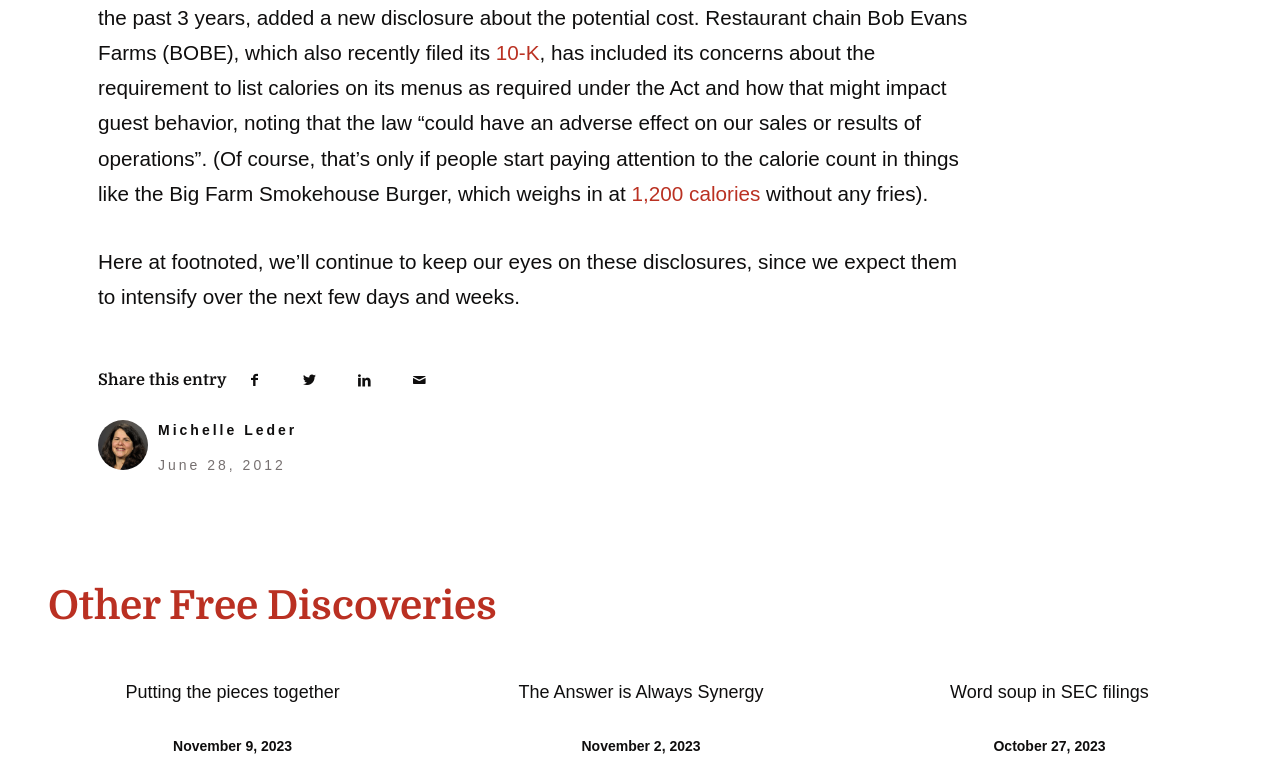Based on the image, please elaborate on the answer to the following question:
How many sharing options are available for the article?

The sharing options are listed below the article, and they include Share on Facebook, Share on Twitter, Share on LinkedIn, and Share by Mail, which makes a total of 4 options.